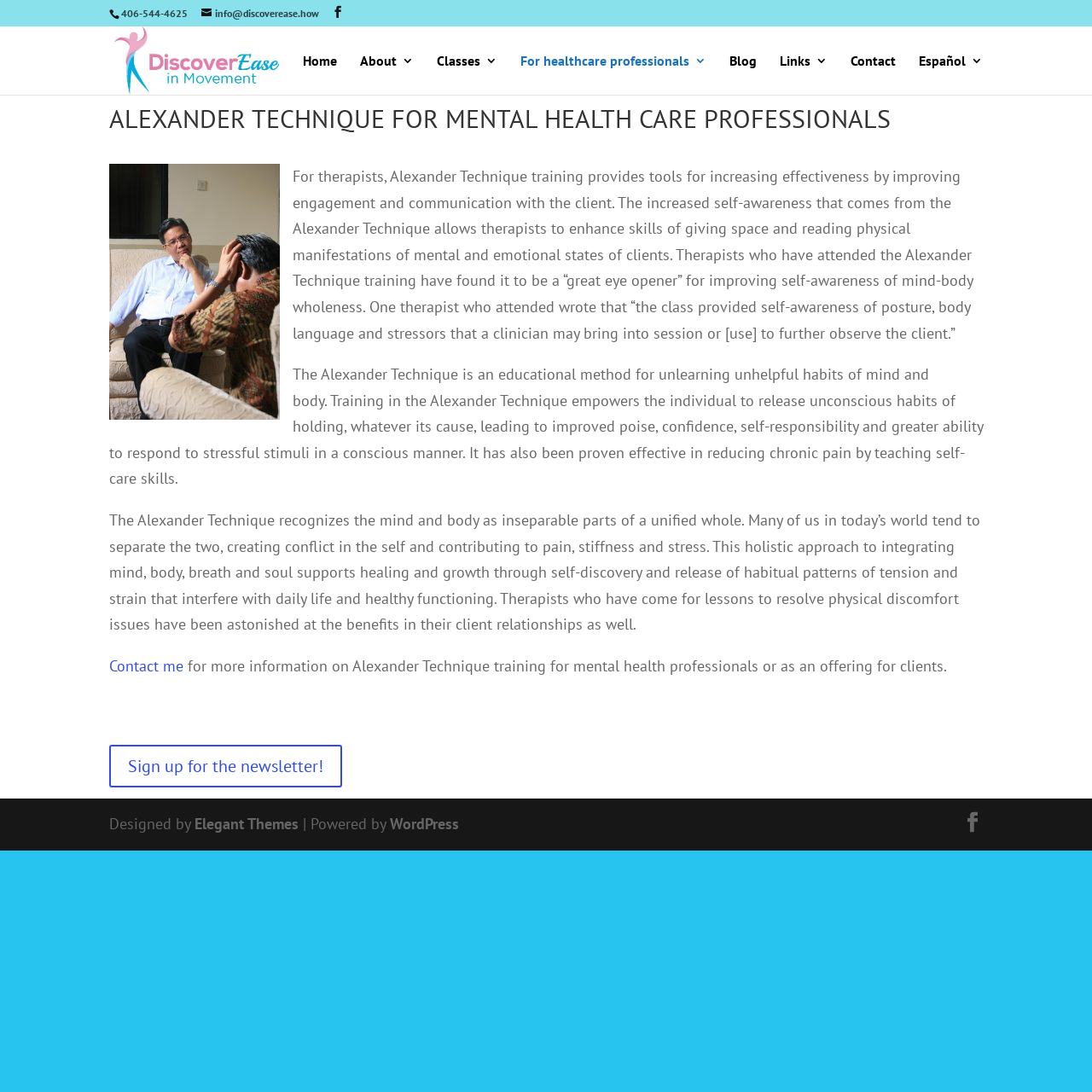What is the topic of the article on the webpage?
Look at the image and construct a detailed response to the question.

I analyzed the content of the webpage and found that the main article is about the application of the Alexander Technique for mental health professionals, as indicated by the heading and the text content.